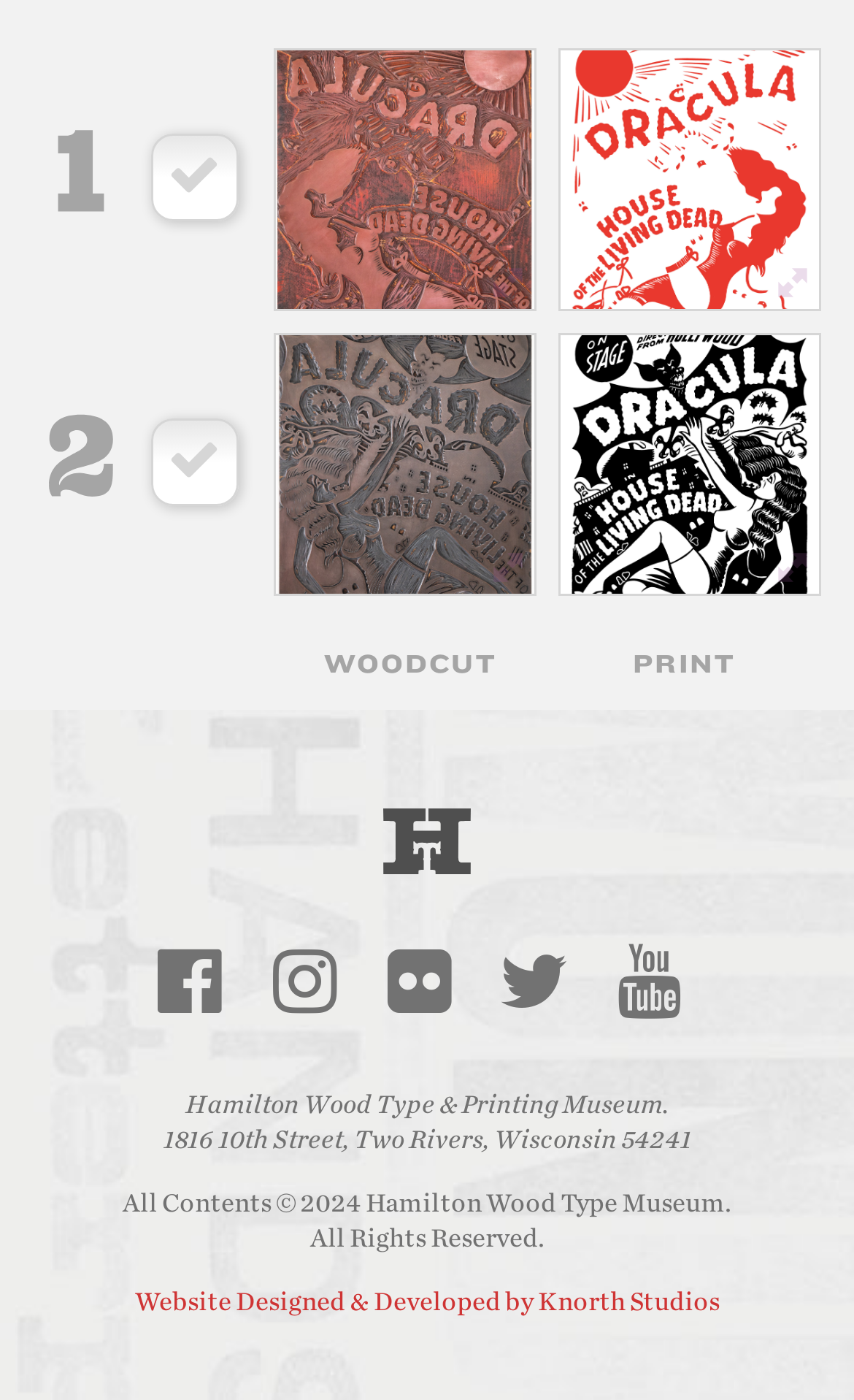Kindly respond to the following question with a single word or a brief phrase: 
What is the name of the museum?

Hamilton Wood Type & Printing Museum